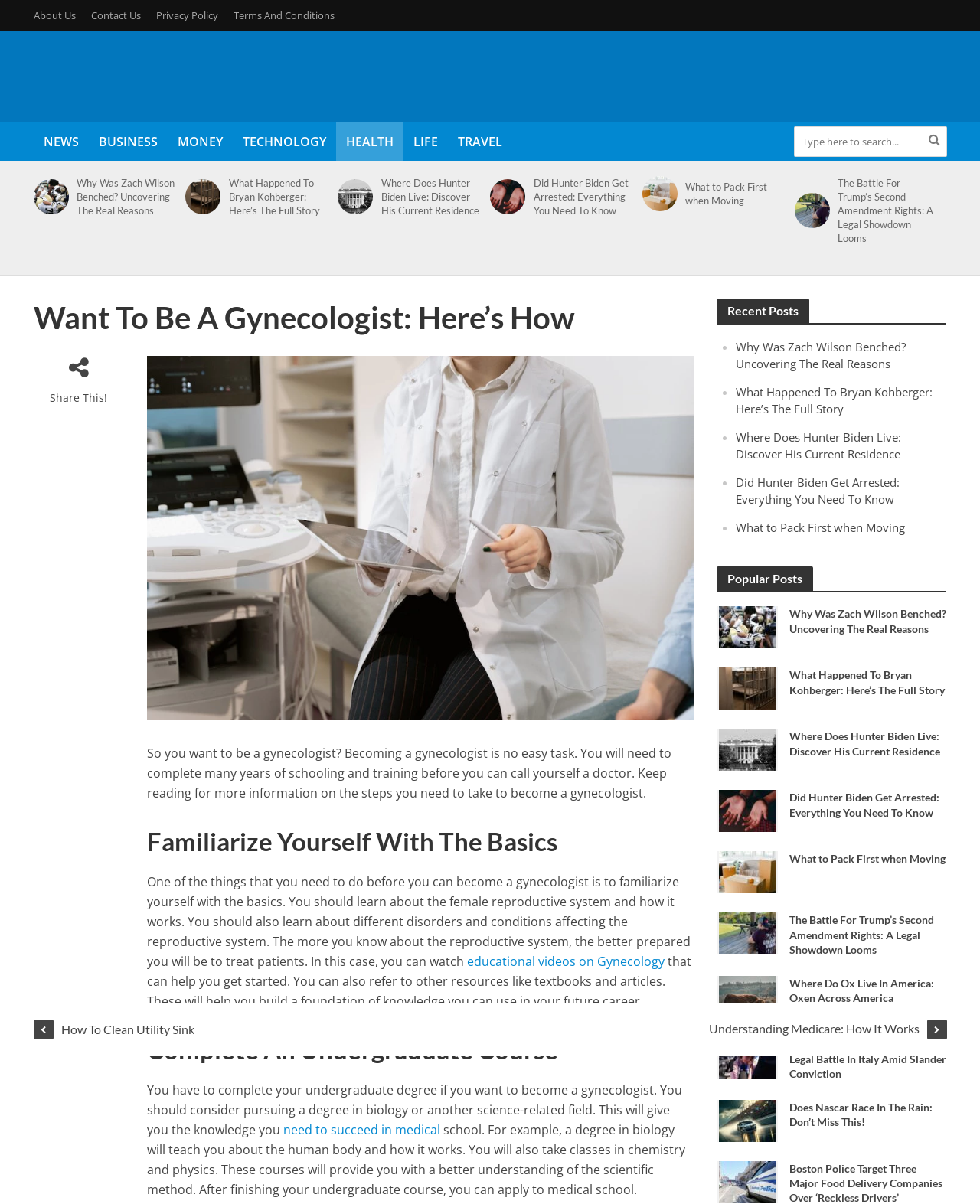What is the first step to become a gynecologist?
Answer the question with a detailed explanation, including all necessary information.

The first step to become a gynecologist is to familiarize oneself with the basics, which includes learning about the female reproductive system and different disorders and conditions affecting it.